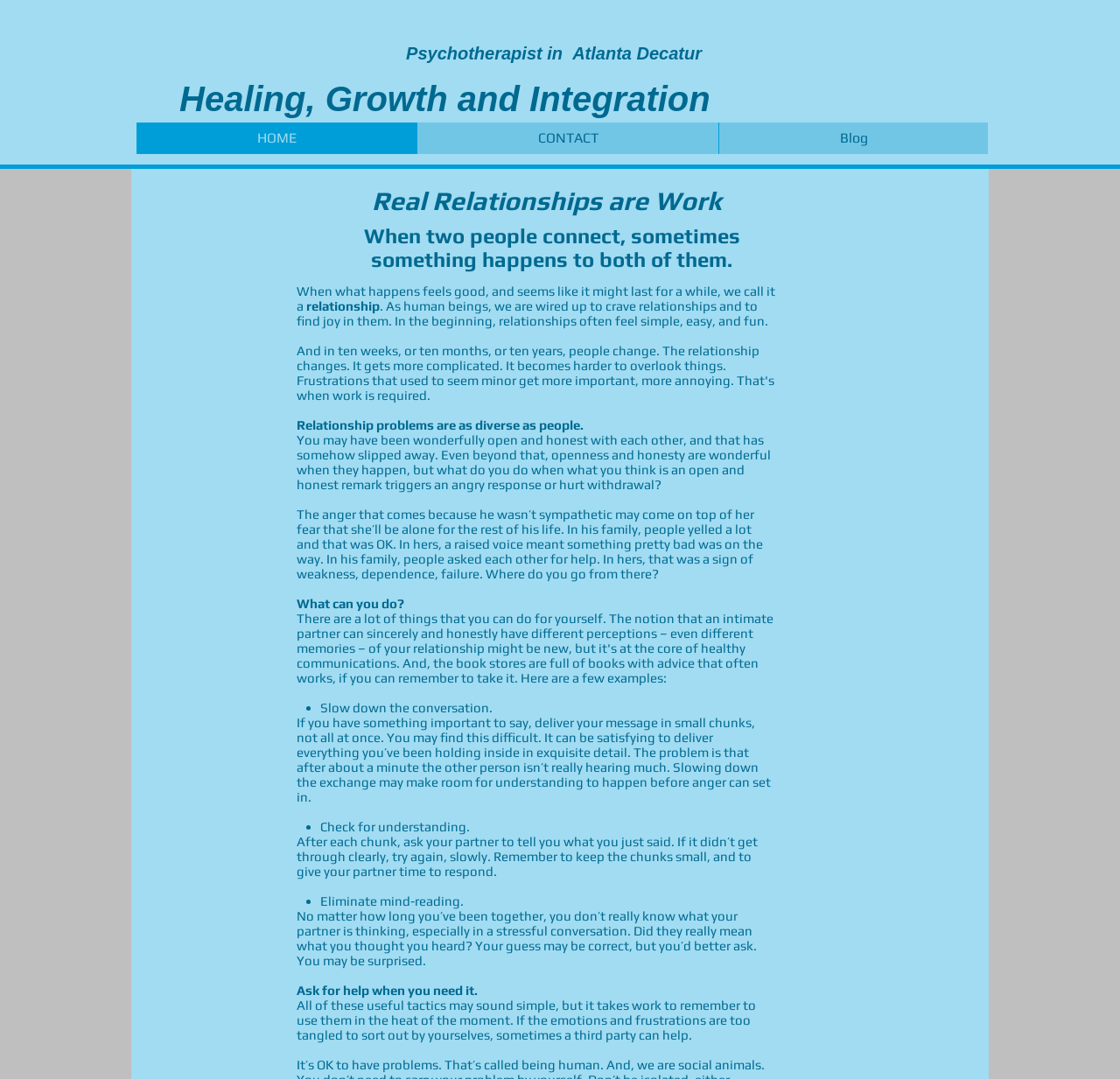What is the purpose of checking for understanding in conversations?
Based on the content of the image, thoroughly explain and answer the question.

Checking for understanding in conversations is suggested to ensure that the message is conveyed clearly and to avoid misunderstandings. This involves asking the partner to repeat what they heard, and clarifying any misconceptions to prevent further conflict.